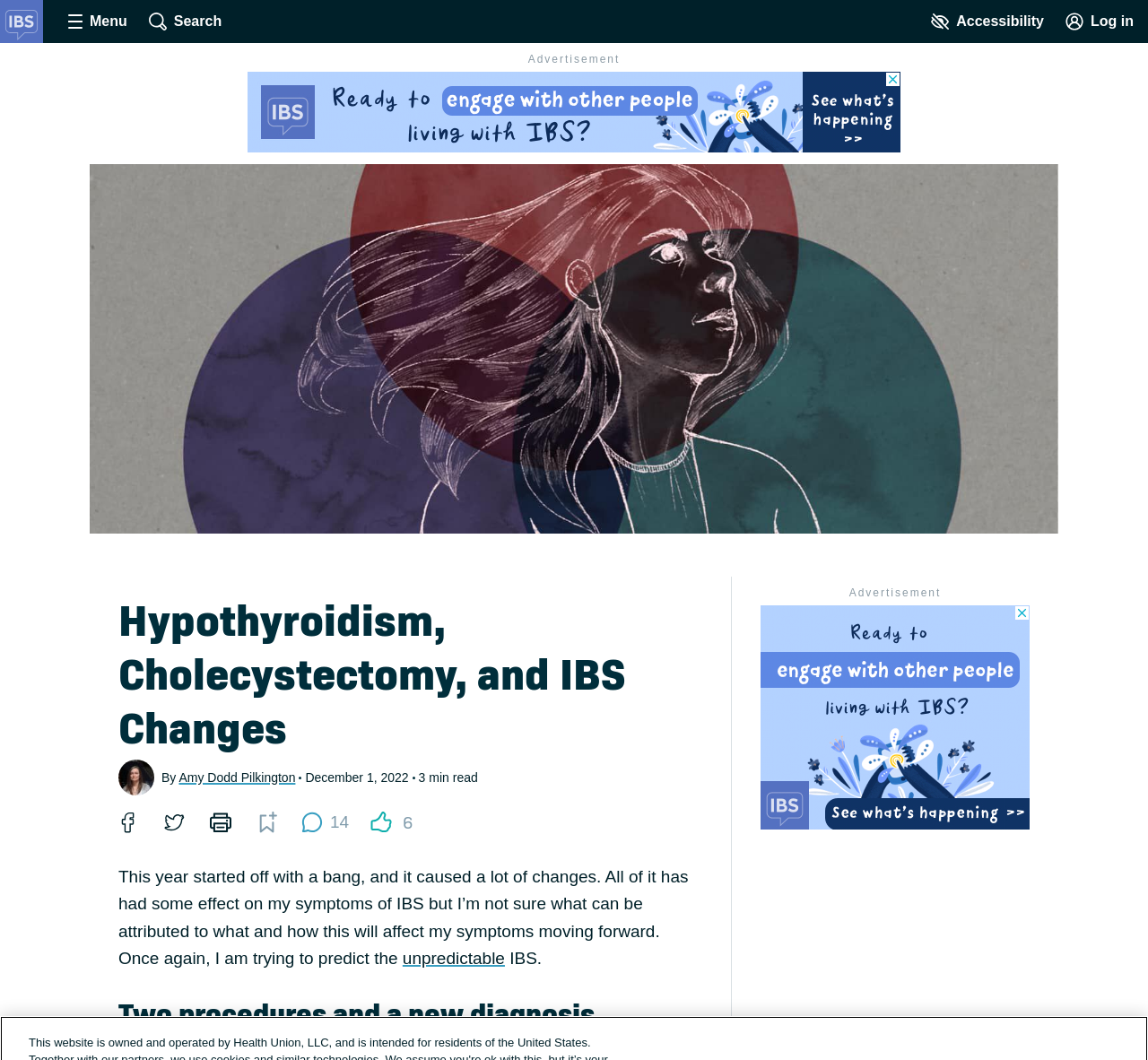Determine the bounding box coordinates for the UI element matching this description: "Log in".

[0.925, 0.0, 0.991, 0.041]